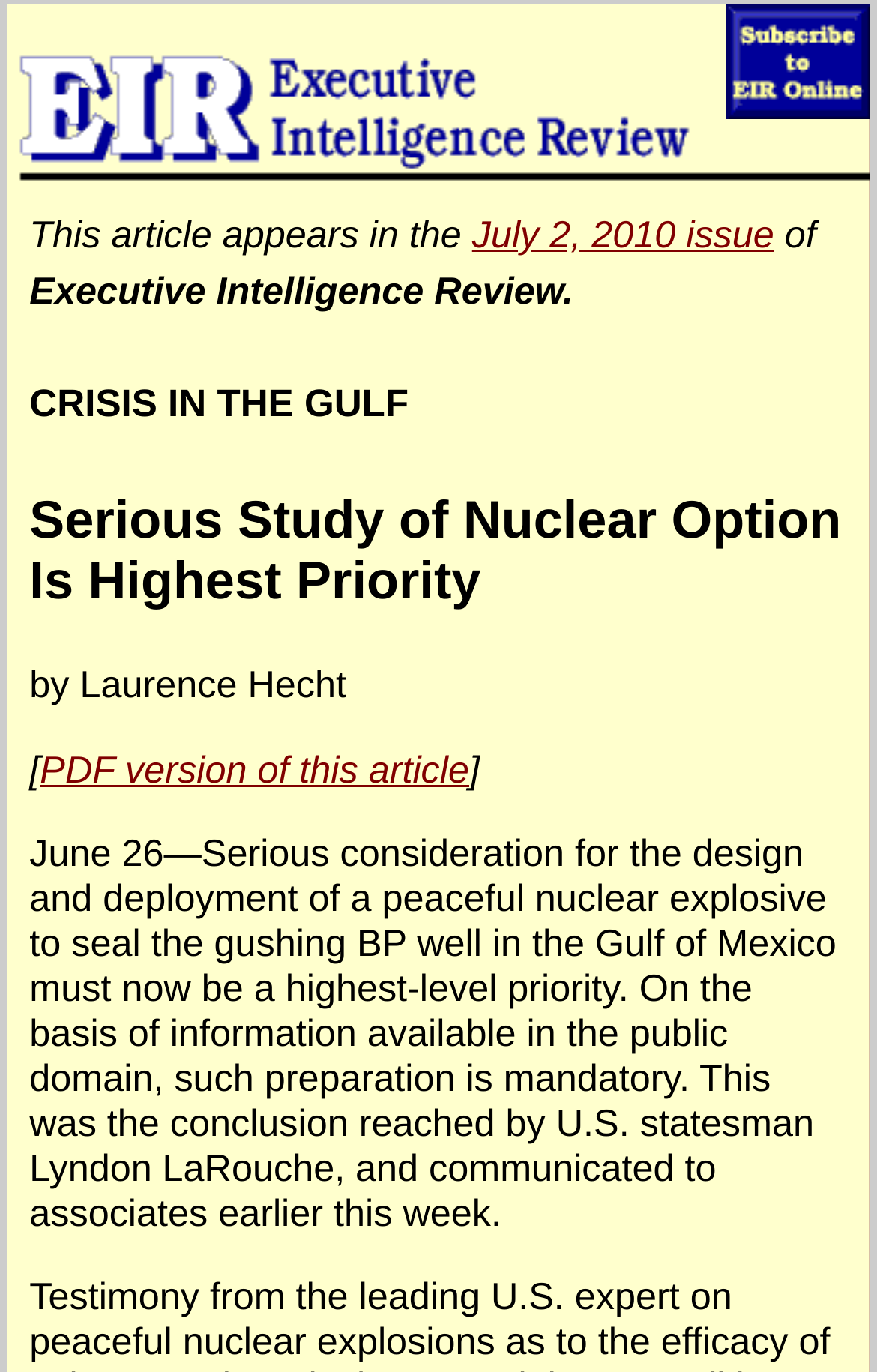Provide the bounding box coordinates of the HTML element described as: "July 2, 2010 issue". The bounding box coordinates should be four float numbers between 0 and 1, i.e., [left, top, right, bottom].

[0.538, 0.156, 0.883, 0.187]